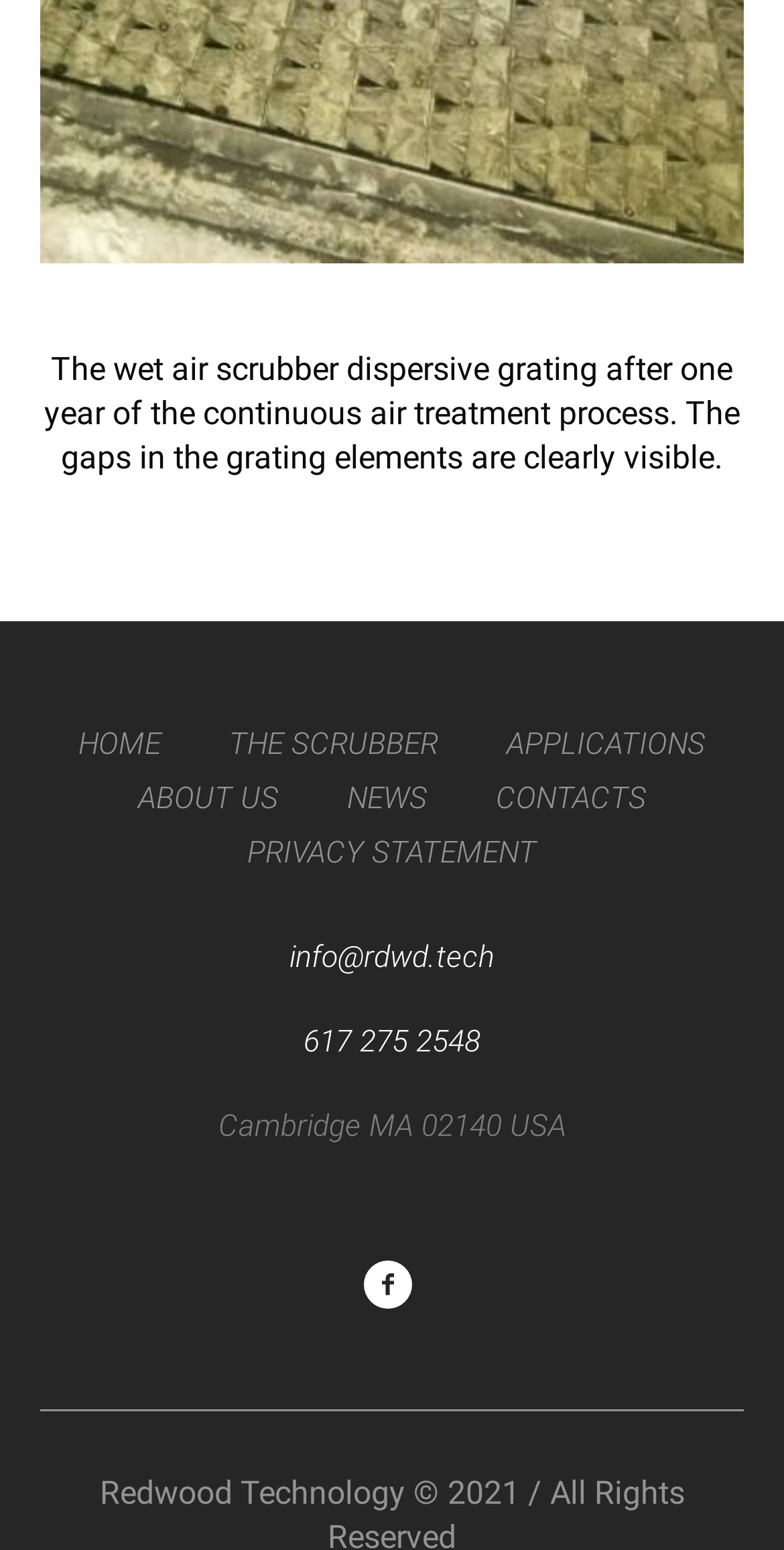Find and provide the bounding box coordinates for the UI element described here: "title="Facebook"". The coordinates should be given as four float numbers between 0 and 1: [left, top, right, bottom].

[0.464, 0.813, 0.526, 0.844]